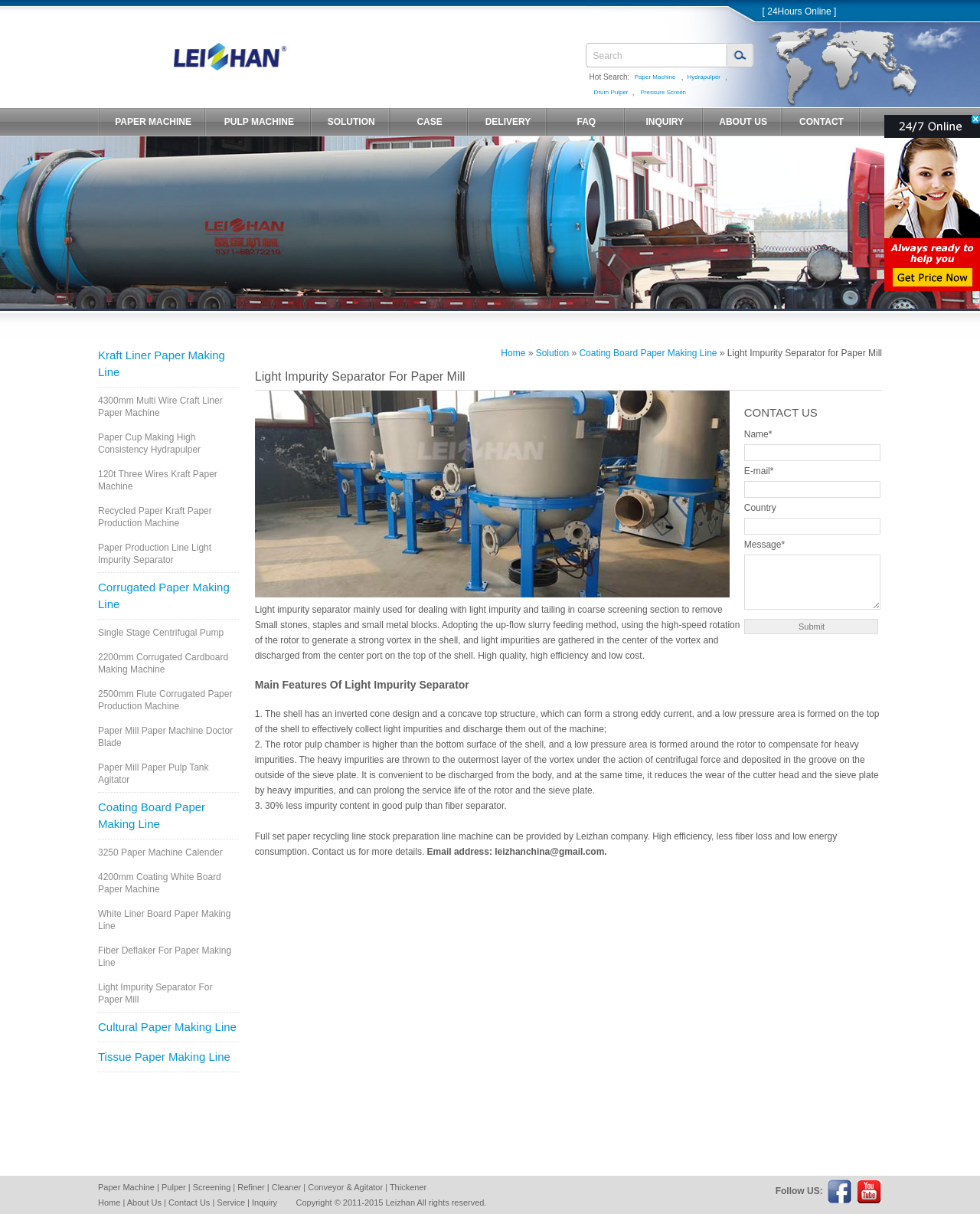Determine the main headline of the webpage and provide its text.

Light Impurity Separator For Paper Mill